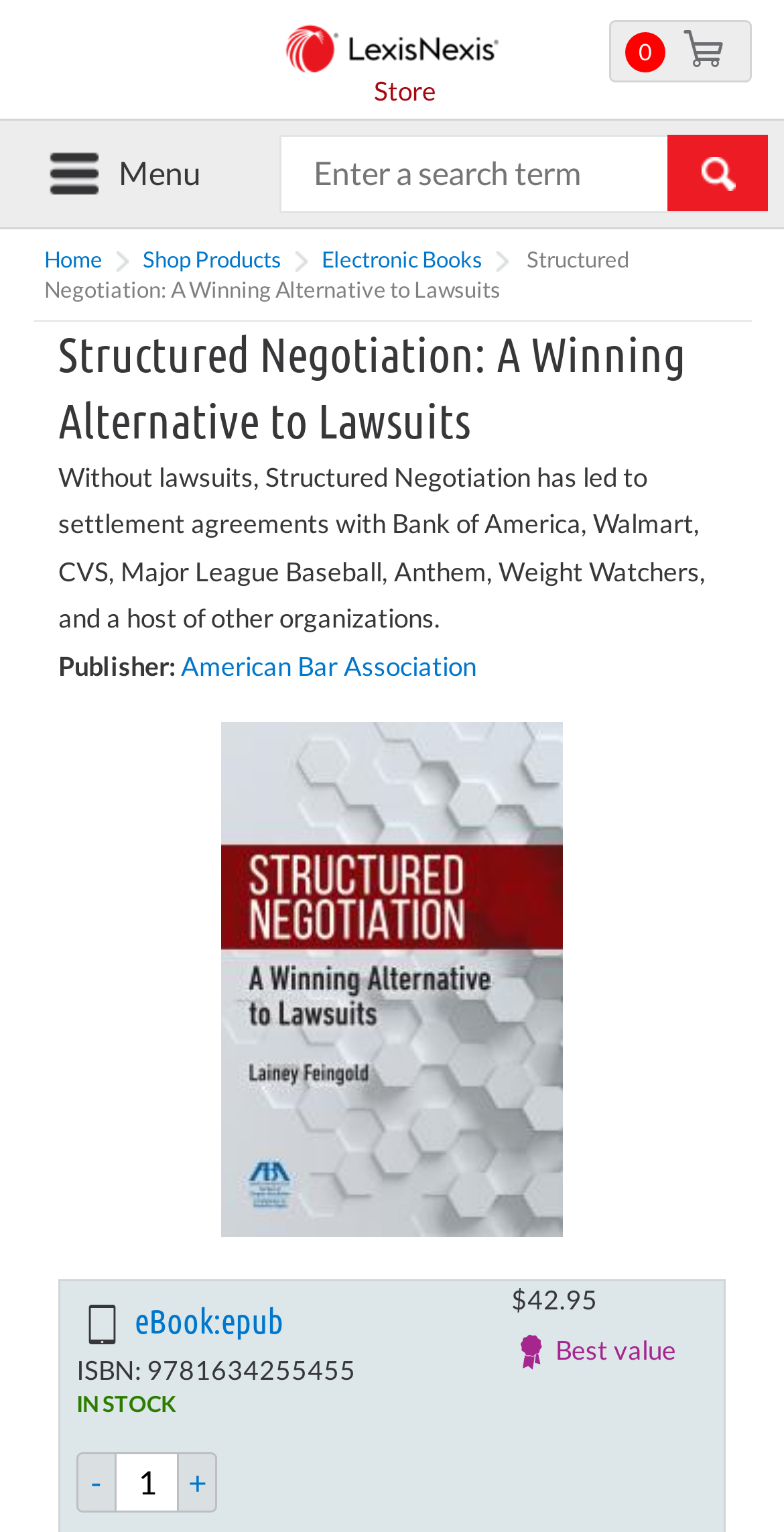What is the headline of the webpage?

Structured Negotiation: A Winning Alternative to Lawsuits